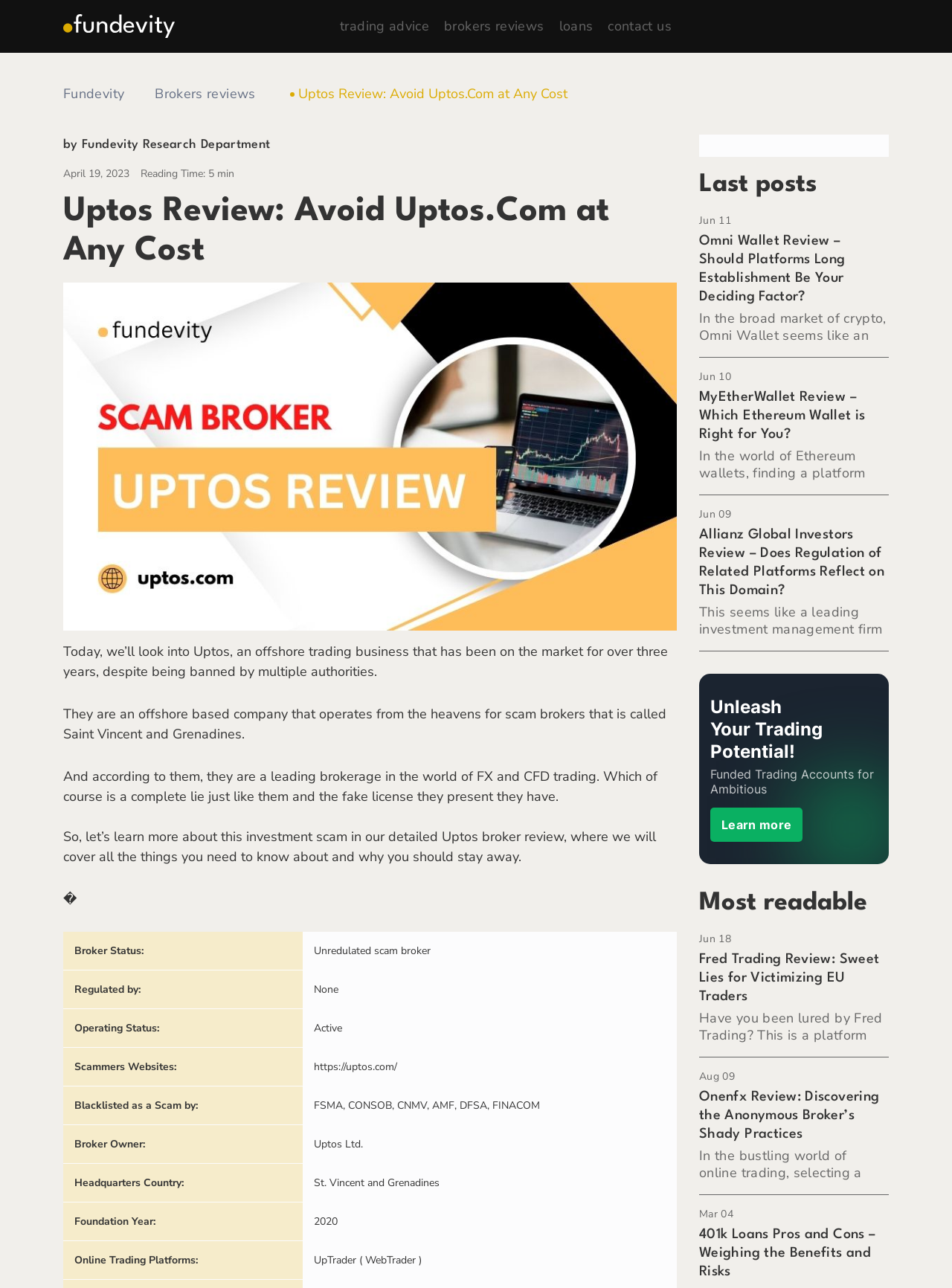Locate the bounding box coordinates of the area that needs to be clicked to fulfill the following instruction: "Click on 'trading advice'". The coordinates should be in the format of four float numbers between 0 and 1, namely [left, top, right, bottom].

[0.357, 0.015, 0.451, 0.025]